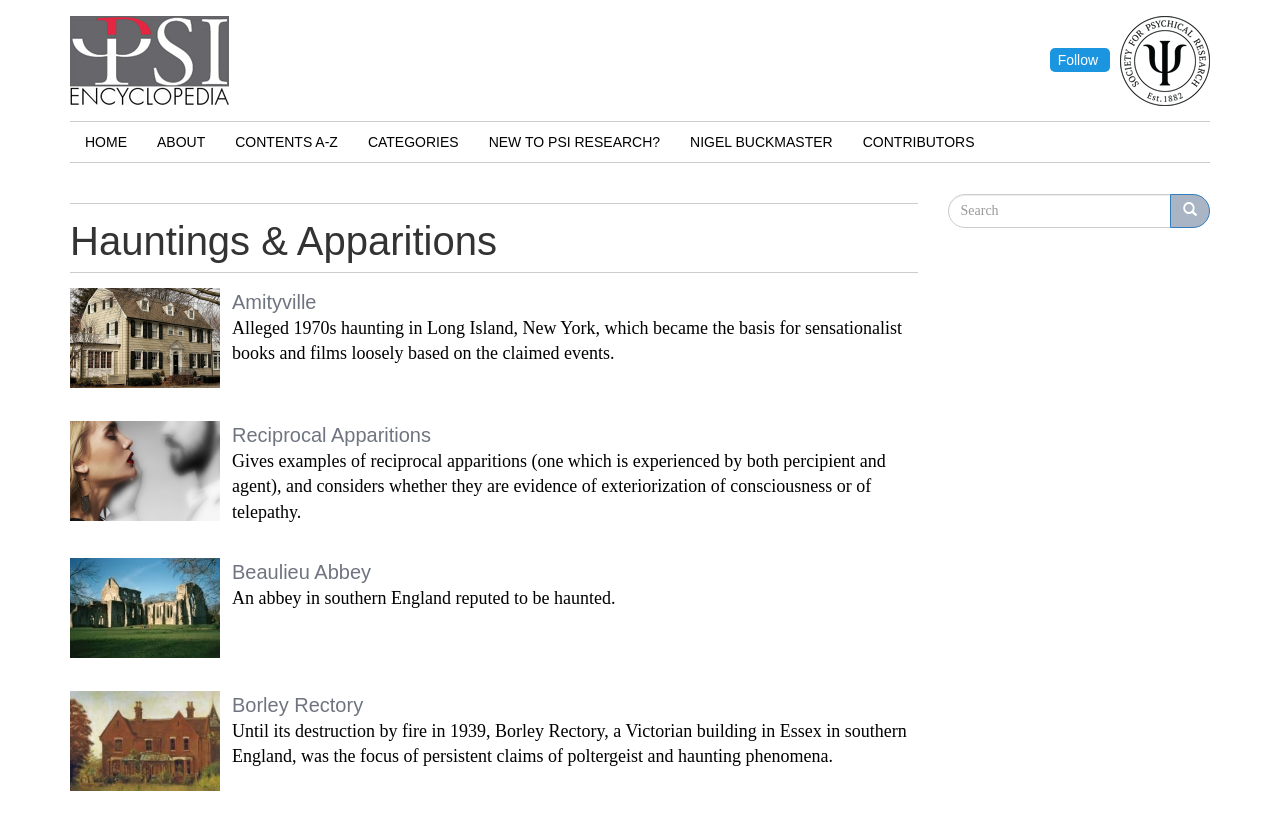Determine the bounding box coordinates of the clickable region to execute the instruction: "Explore Beaulieu Abbey". The coordinates should be four float numbers between 0 and 1, denoted as [left, top, right, bottom].

[0.181, 0.682, 0.29, 0.709]